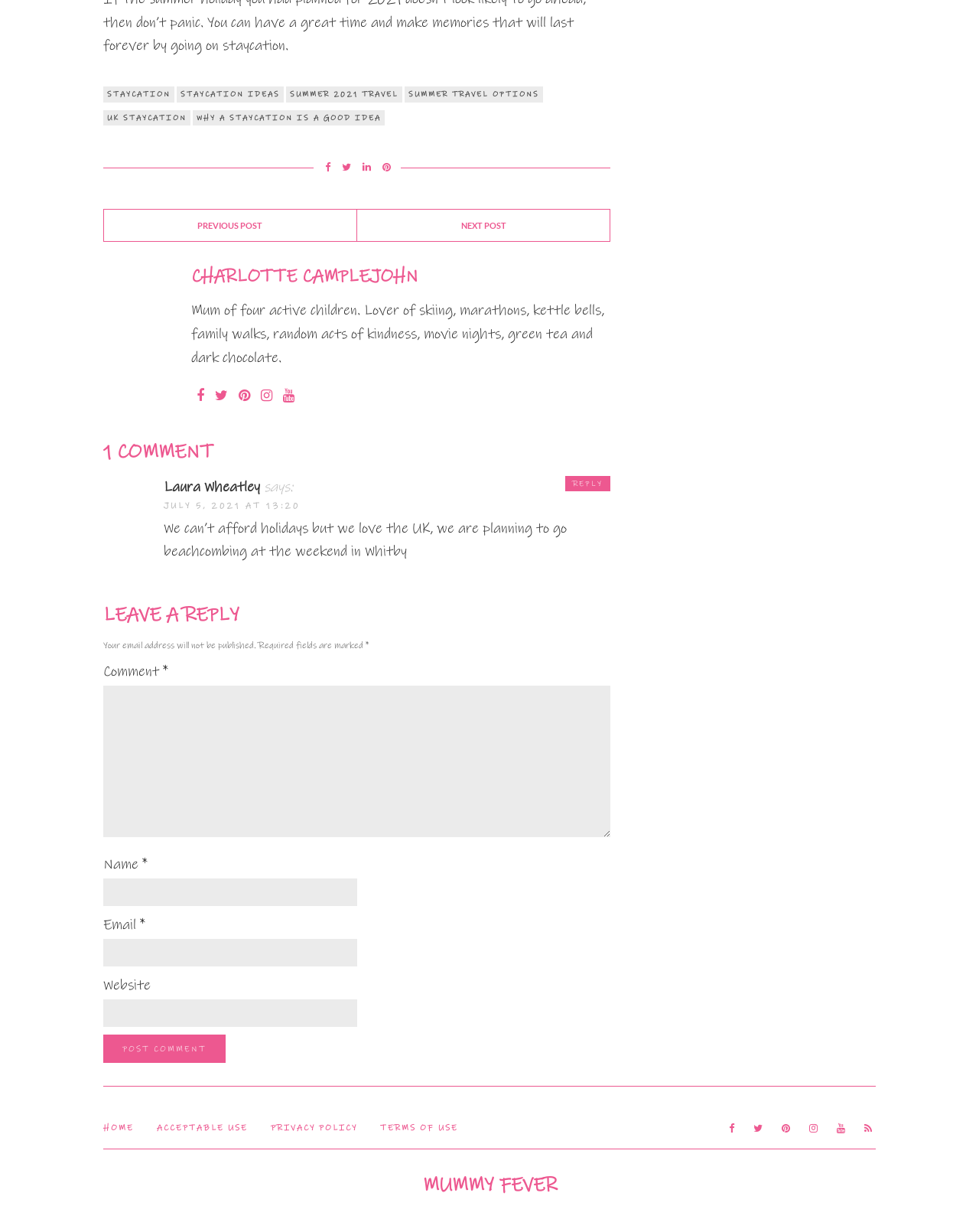Based on the element description "parent_node: Name * name="author"", predict the bounding box coordinates of the UI element.

[0.105, 0.713, 0.365, 0.735]